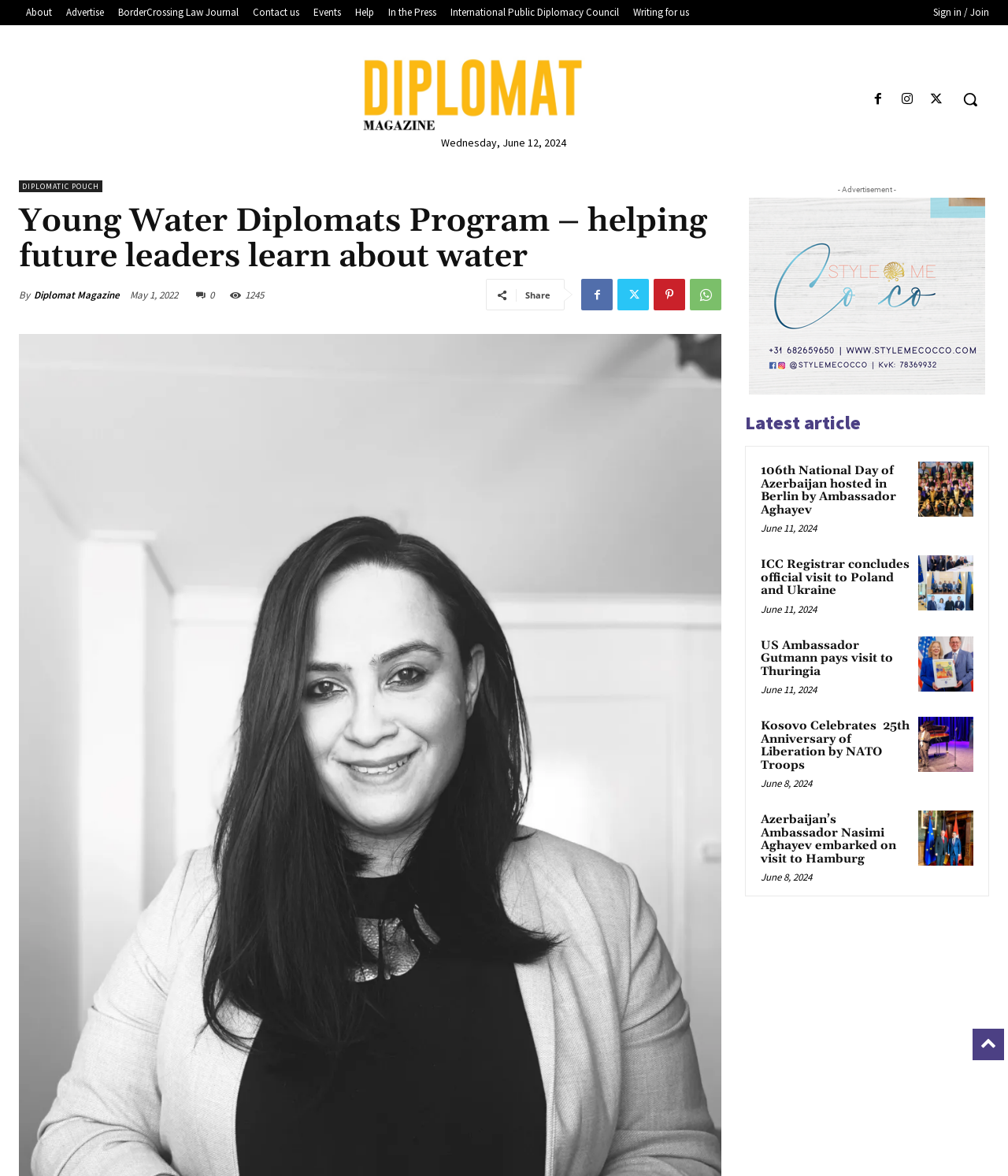Extract the bounding box coordinates for the UI element described by the text: "Twitter". The coordinates should be in the form of [left, top, right, bottom] with values between 0 and 1.

[0.612, 0.237, 0.644, 0.264]